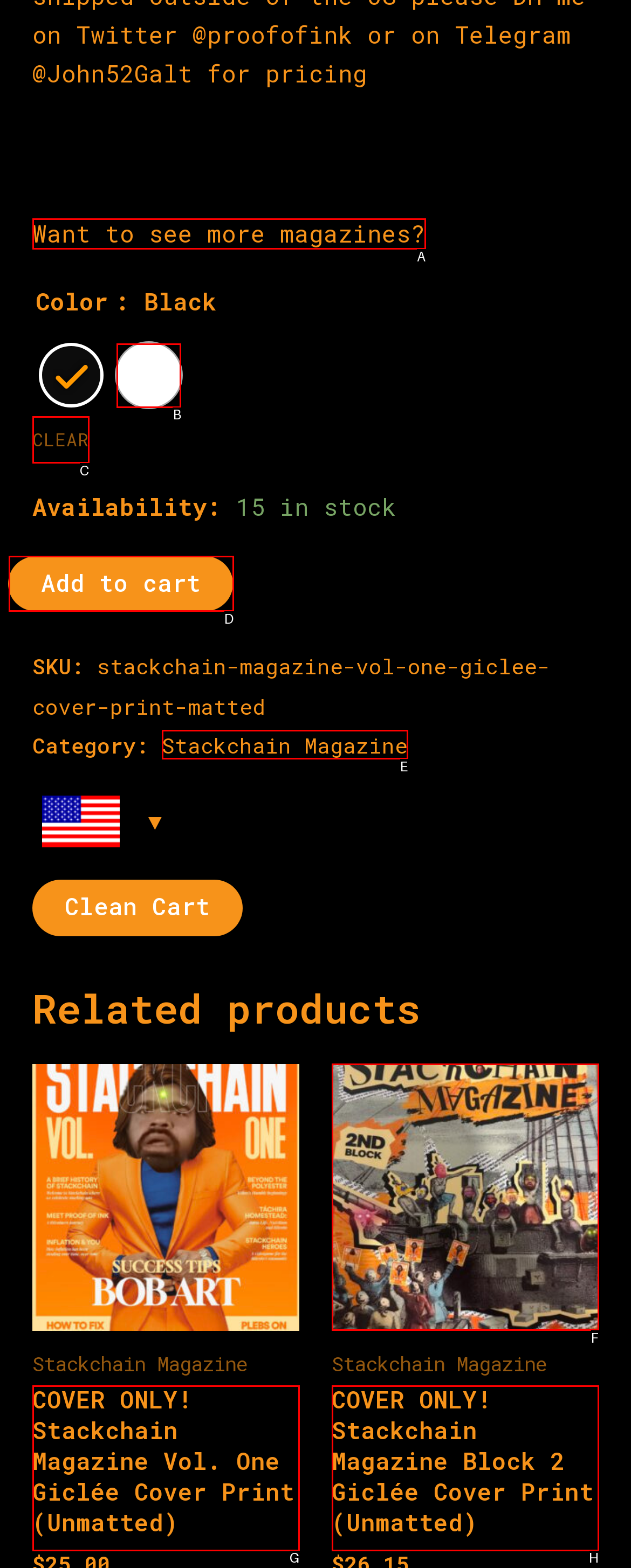From the given options, tell me which letter should be clicked to complete this task: Select the White color option
Answer with the letter only.

B